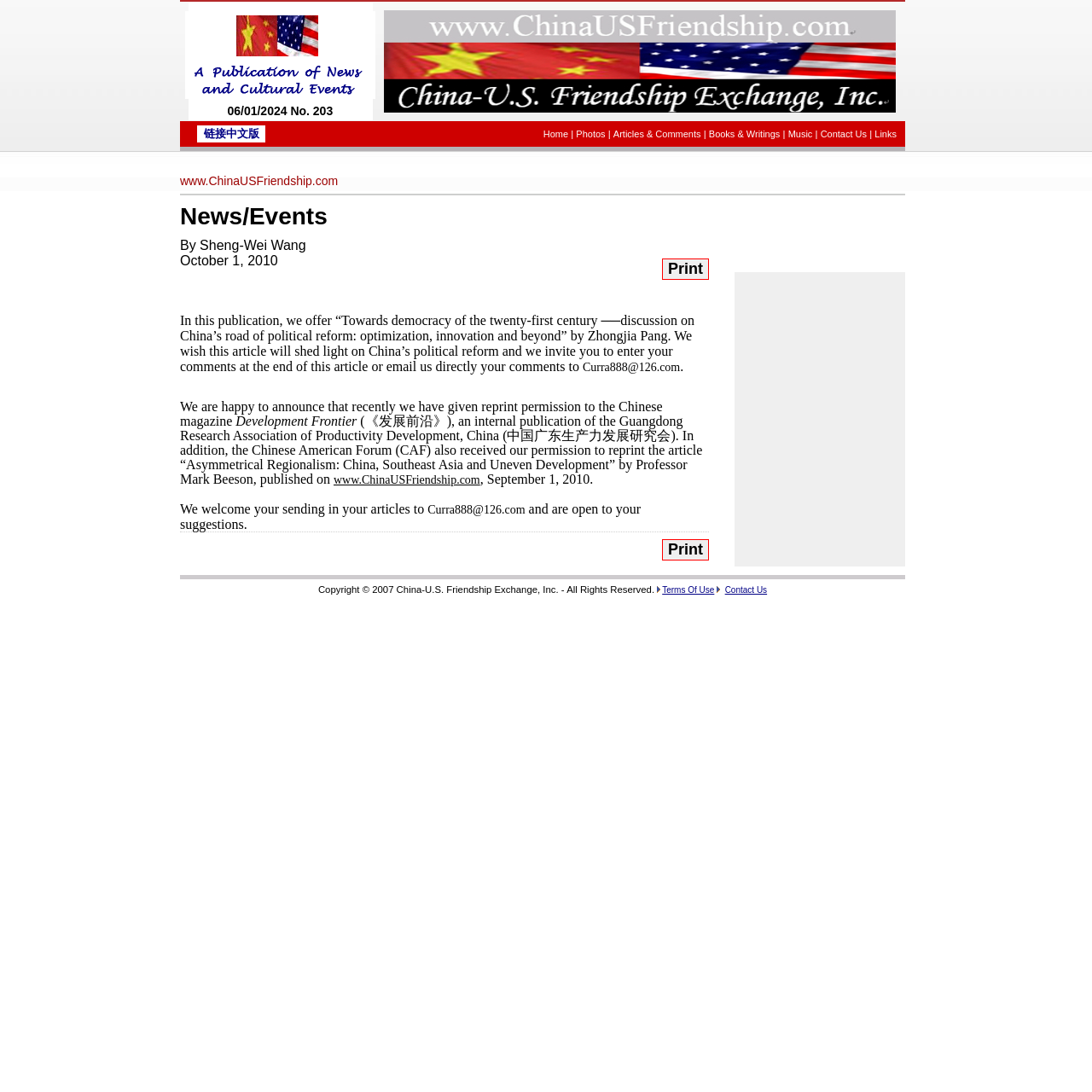Please determine the bounding box coordinates, formatted as (top-left x, top-left y, bottom-right x, bottom-right y), with all values as floating point numbers between 0 and 1. Identify the bounding box of the region described as: Contact Us

[0.751, 0.118, 0.794, 0.127]